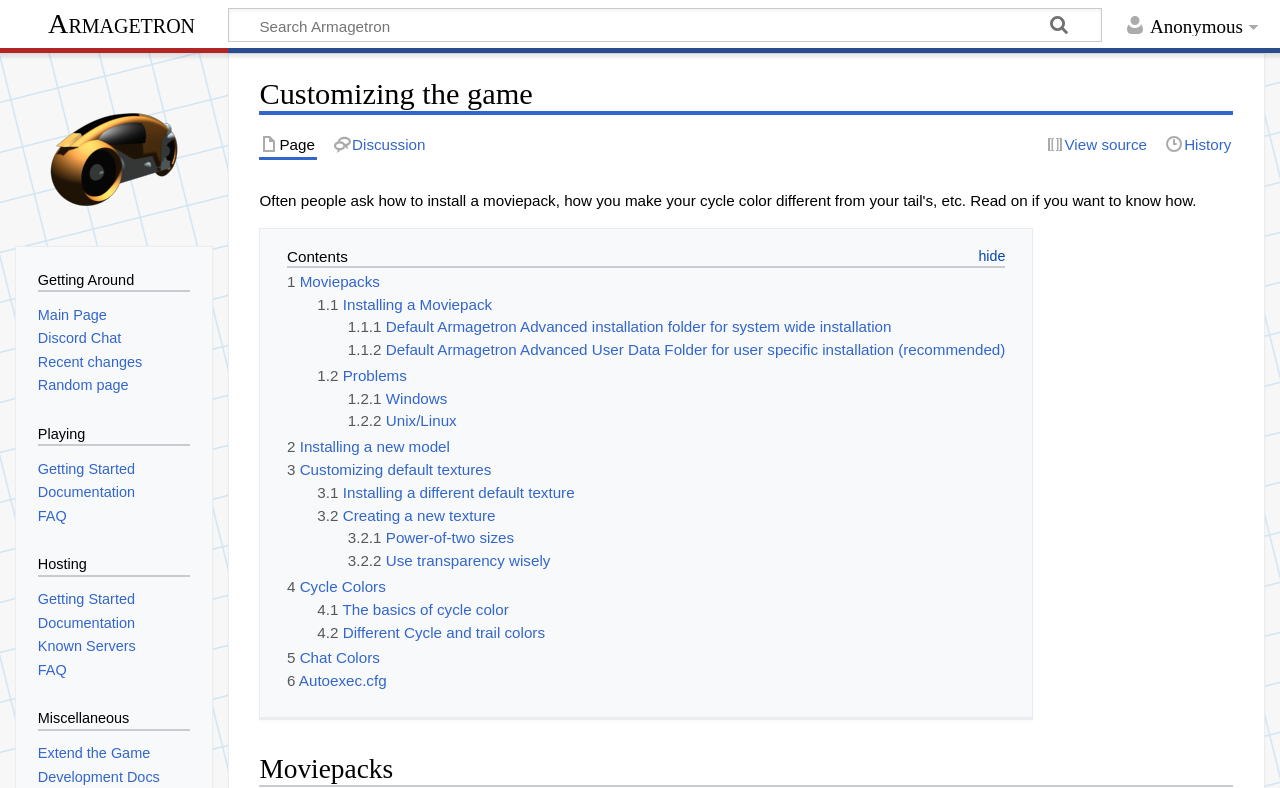Find the bounding box coordinates of the element to click in order to complete this instruction: "Customize default textures". The bounding box coordinates must be four float numbers between 0 and 1, denoted as [left, top, right, bottom].

[0.224, 0.585, 0.384, 0.607]